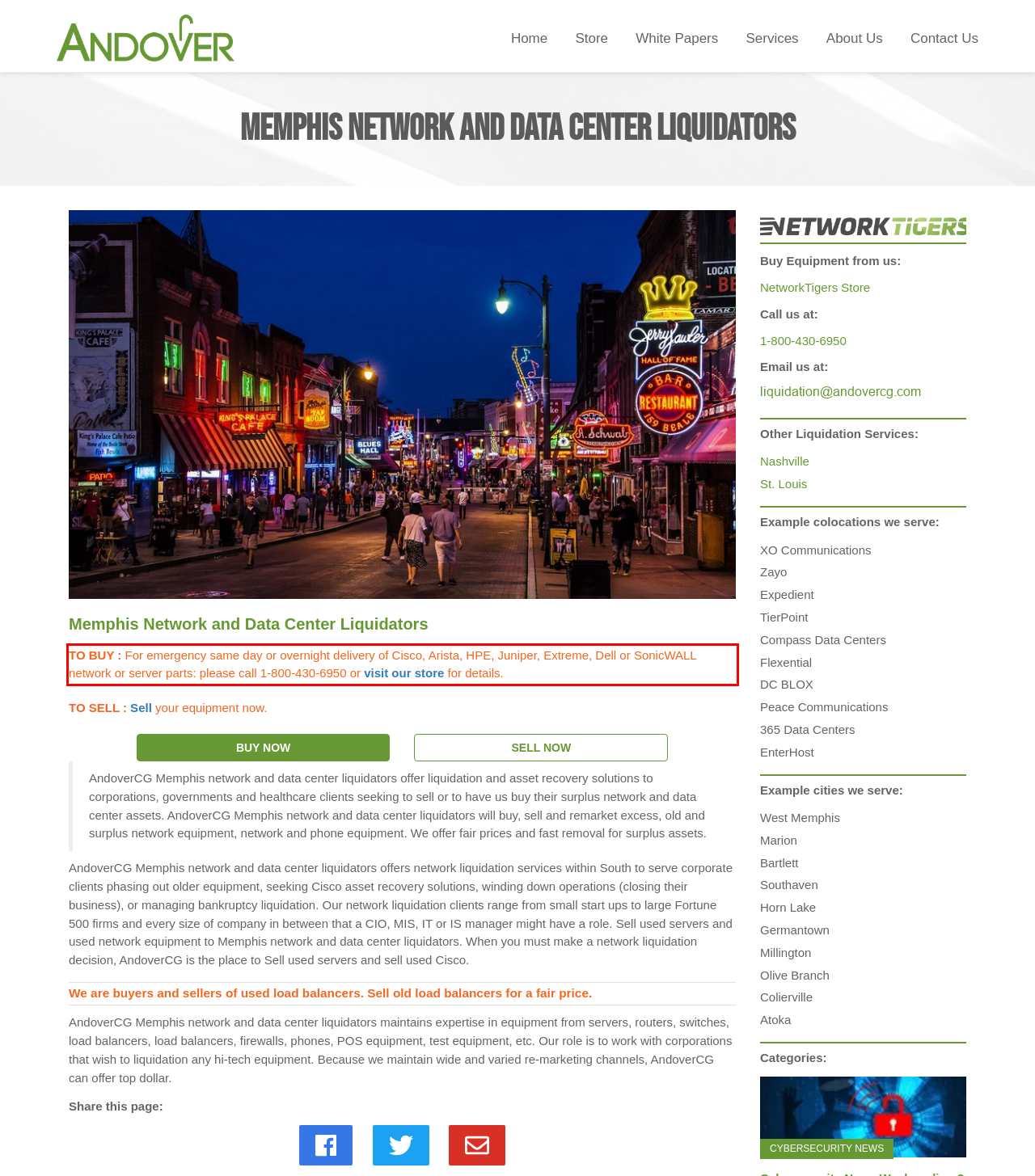Examine the webpage screenshot and use OCR to obtain the text inside the red bounding box.

TO BUY : For emergency same day or overnight delivery of Cisco, Arista, HPE, Juniper, Extreme, Dell or SonicWALL network or server parts: please call 1-800-430-6950 or visit our store for details.